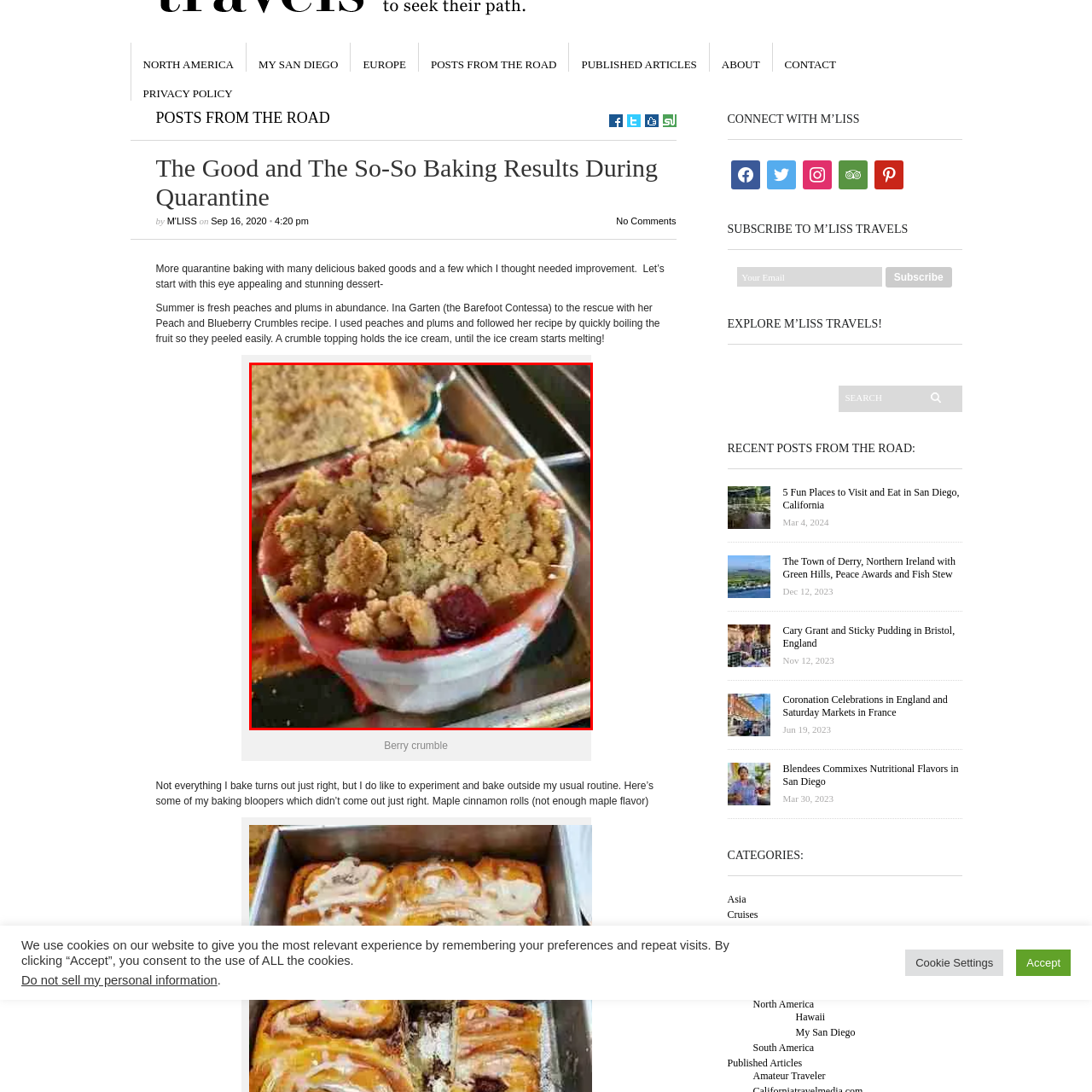Examine the content inside the red bounding box and offer a comprehensive answer to the following question using the details from the image: What type of berries are likely used in the filling?

The rich, fruity filling, likely comprising strawberries and blueberries, has overflowed just a bit, creating a delightful visual contrast against the white ceramic.